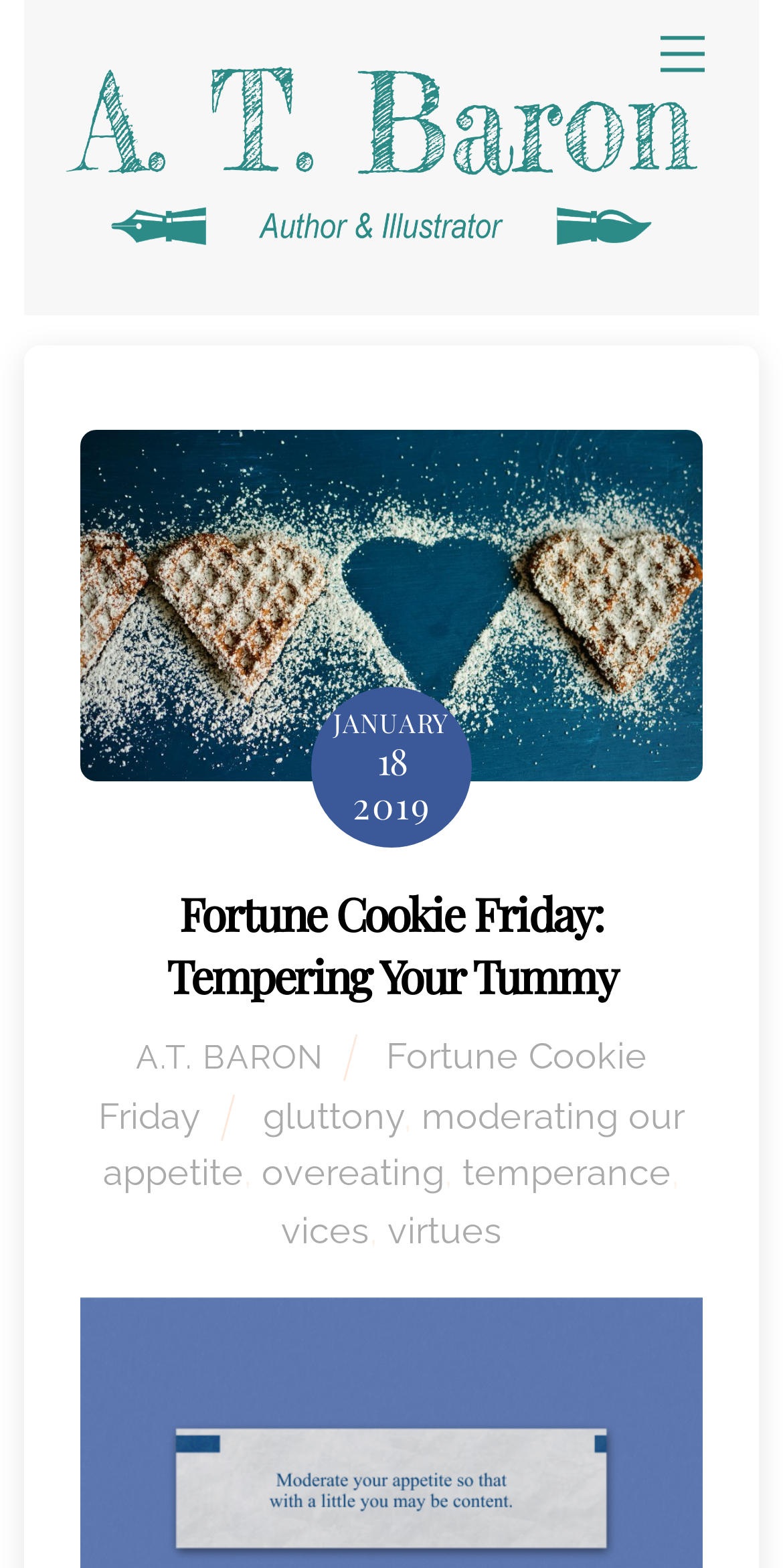What is the topic of the post?
Refer to the image and give a detailed response to the question.

I found the topic of the post by looking at the link elements with the text 'moderating our appetite', 'gluttony', 'overeating', and 'temperance'. These elements are located near each other, indicating that they are related to the topic of the post.